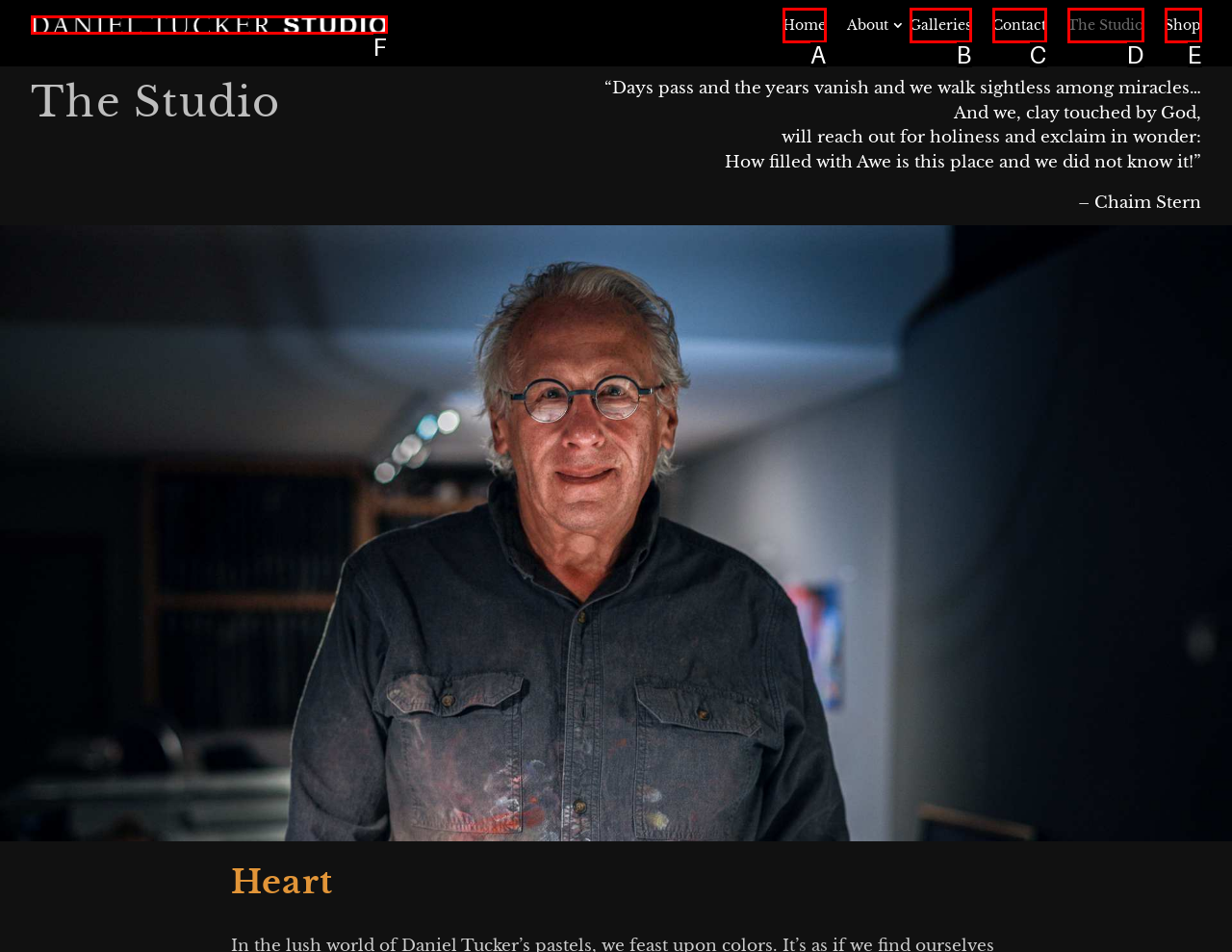Tell me which one HTML element best matches the description: The Studio Answer with the option's letter from the given choices directly.

D